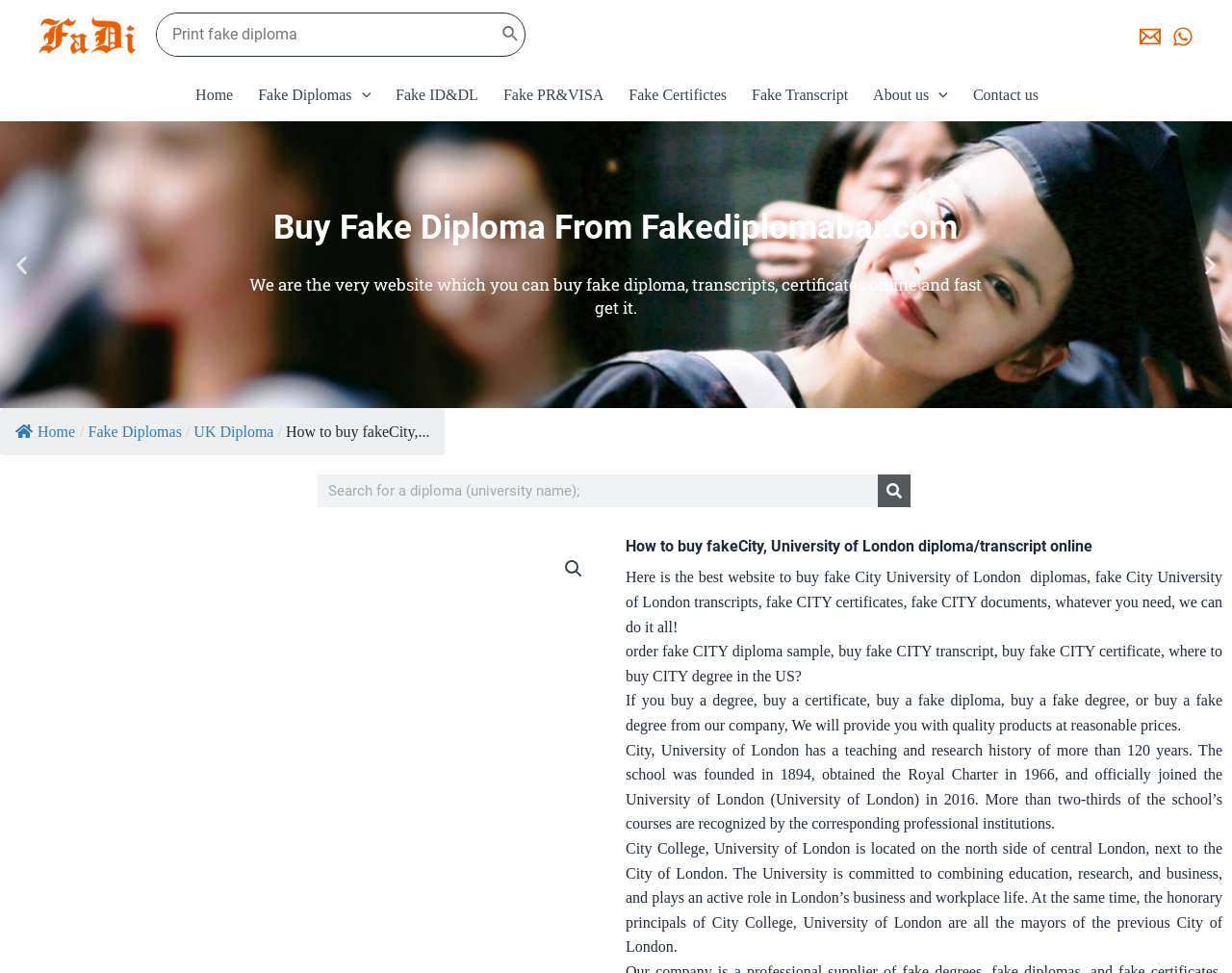Please find the bounding box for the UI component described as follows: "aria-label="WhatsApp"".

[0.952, 0.026, 0.969, 0.048]